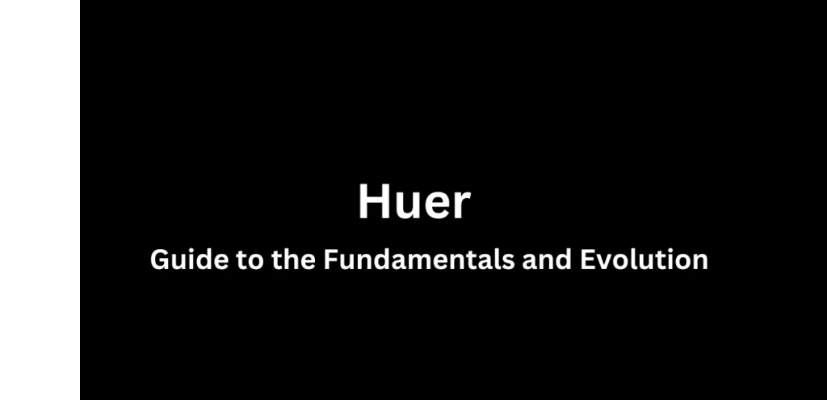Reply to the question with a single word or phrase:
What is the likely subject matter of the guide?

Human rights